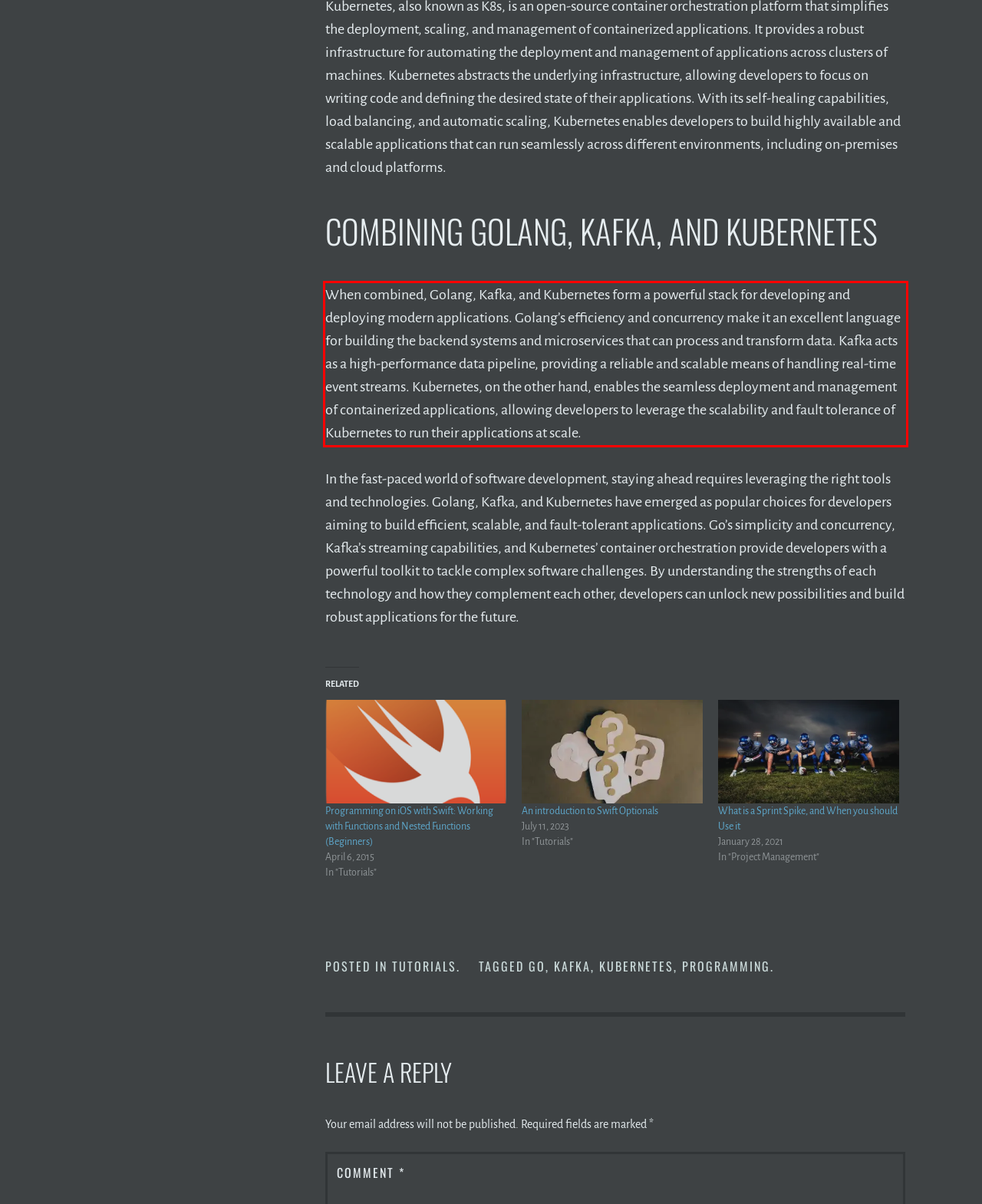Perform OCR on the text inside the red-bordered box in the provided screenshot and output the content.

When combined, Golang, Kafka, and Kubernetes form a powerful stack for developing and deploying modern applications. Golang’s efficiency and concurrency make it an excellent language for building the backend systems and microservices that can process and transform data. Kafka acts as a high-performance data pipeline, providing a reliable and scalable means of handling real-time event streams. Kubernetes, on the other hand, enables the seamless deployment and management of containerized applications, allowing developers to leverage the scalability and fault tolerance of Kubernetes to run their applications at scale.